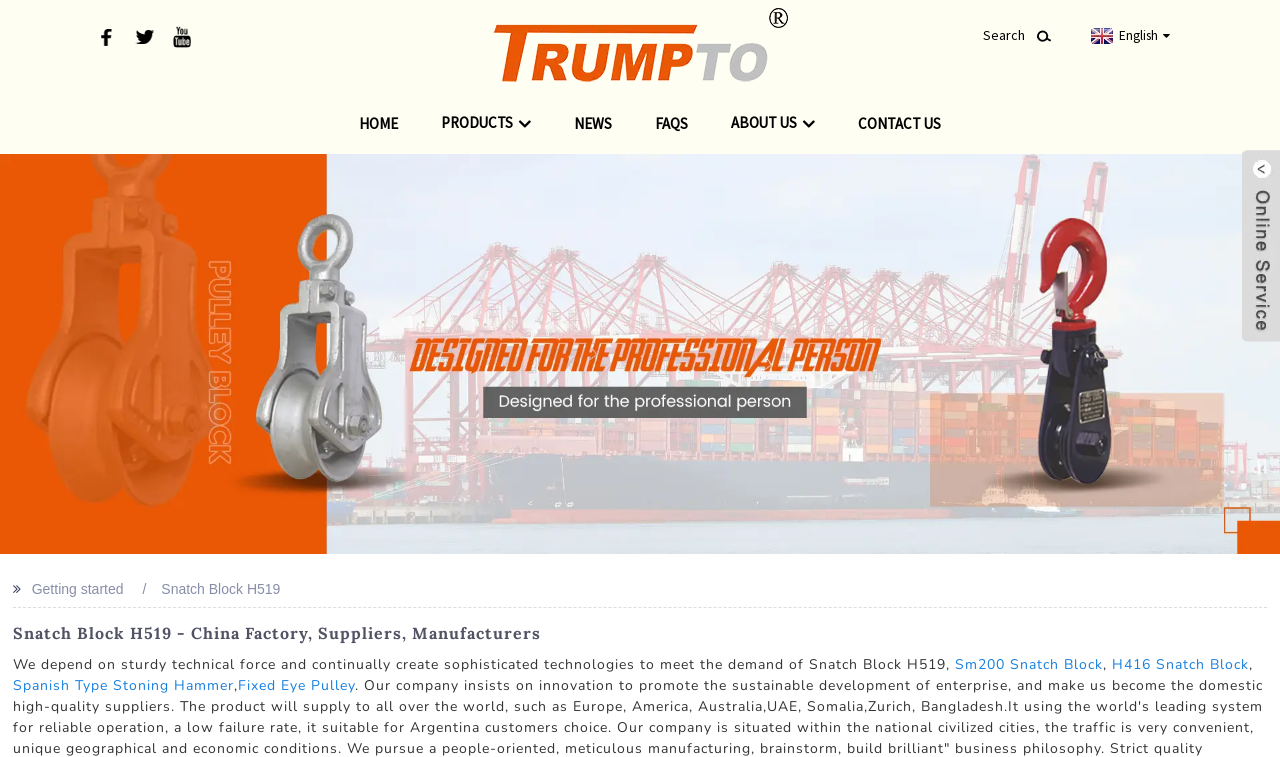What is the purpose of the search bar?
Based on the image, answer the question with a single word or brief phrase.

Search products